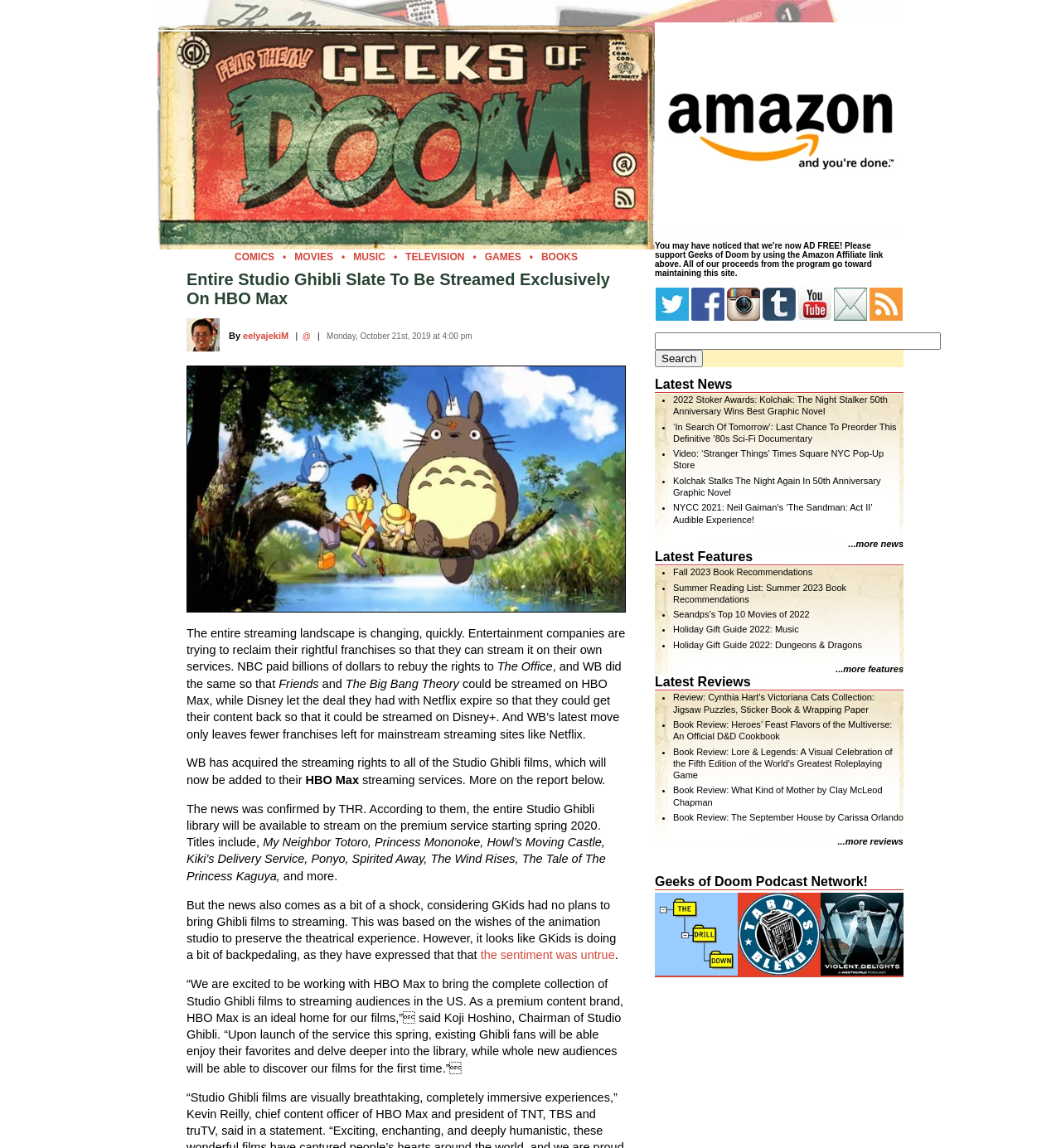Identify the bounding box of the HTML element described here: "...more news". Provide the coordinates as four float numbers between 0 and 1: [left, top, right, bottom].

[0.799, 0.469, 0.852, 0.478]